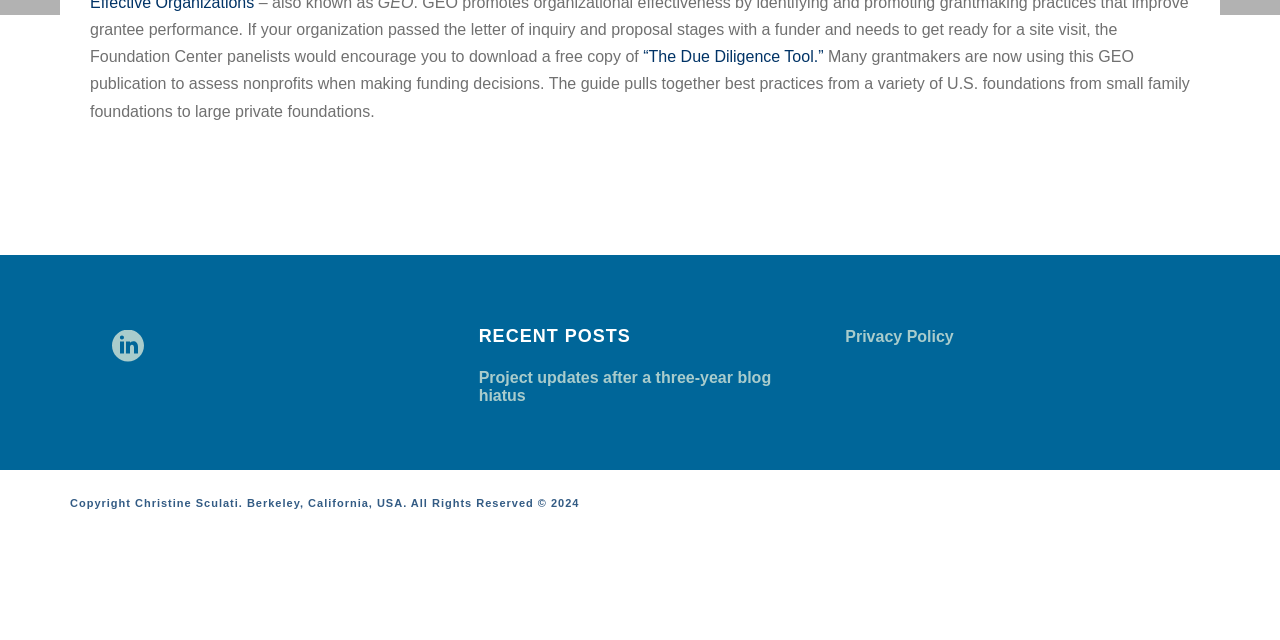From the screenshot, find the bounding box of the UI element matching this description: "San Dimas Saints football". Supply the bounding box coordinates in the form [left, top, right, bottom], each a float between 0 and 1.

None